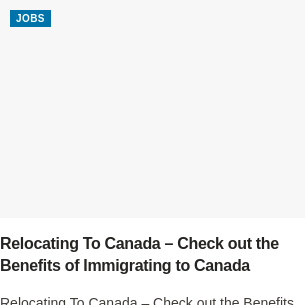Given the content of the image, can you provide a detailed answer to the question?
What is the purpose of the introductory note?

The introductory note is intended to outline the appeal of immigrating to Canada, suggesting various opportunities and benefits for potential newcomers, in order to attract and inform readers interested in the immigration process and opportunities available in Canada.